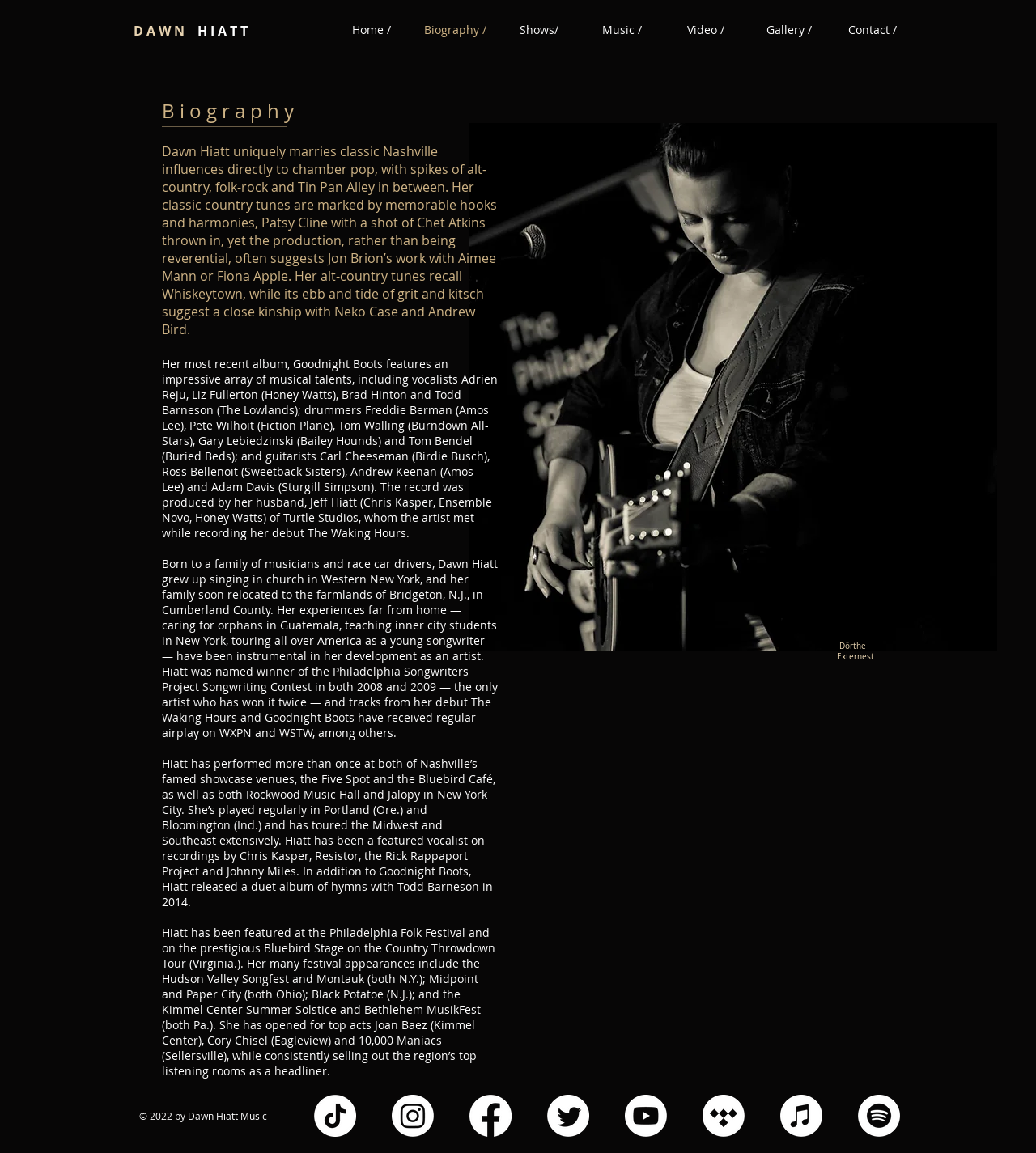Identify the bounding box coordinates for the element you need to click to achieve the following task: "Go to Dawn Hiatt's Facebook page". Provide the bounding box coordinates as four float numbers between 0 and 1, in the form [left, top, right, bottom].

[0.453, 0.95, 0.494, 0.986]